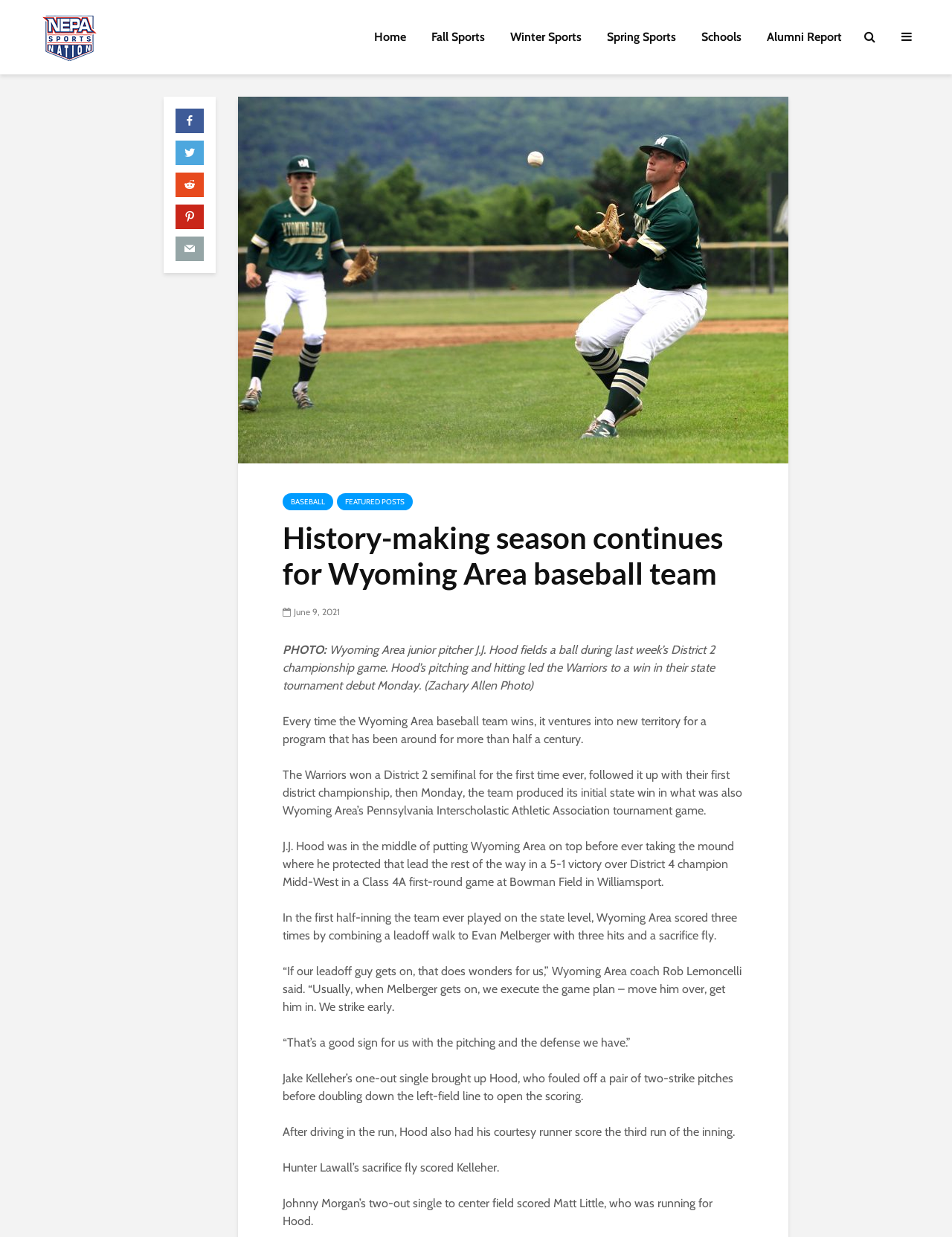Can you find the bounding box coordinates for the element that needs to be clicked to execute this instruction: "Search for something"? The coordinates should be given as four float numbers between 0 and 1, i.e., [left, top, right, bottom].

None